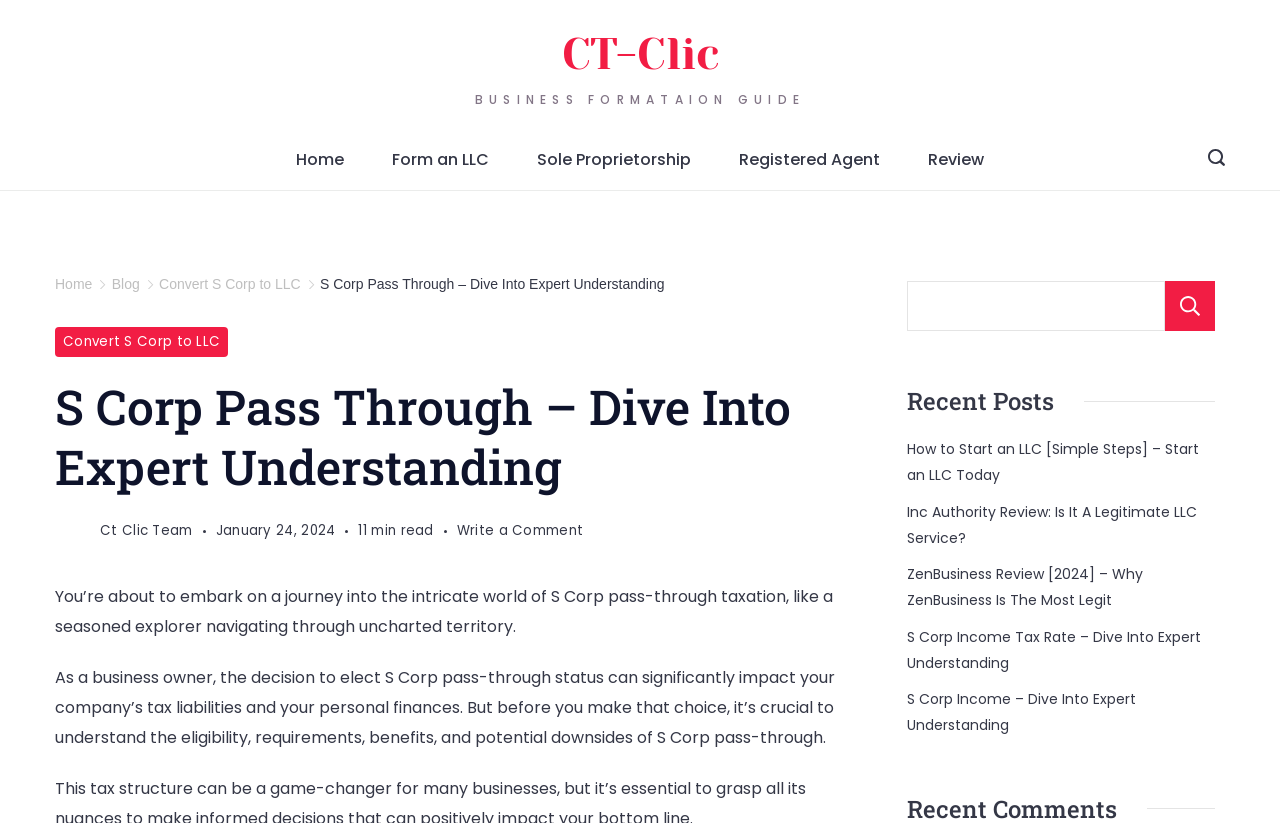Identify the bounding box coordinates of the clickable section necessary to follow the following instruction: "Search for something". The coordinates should be presented as four float numbers from 0 to 1, i.e., [left, top, right, bottom].

[0.709, 0.341, 0.949, 0.402]